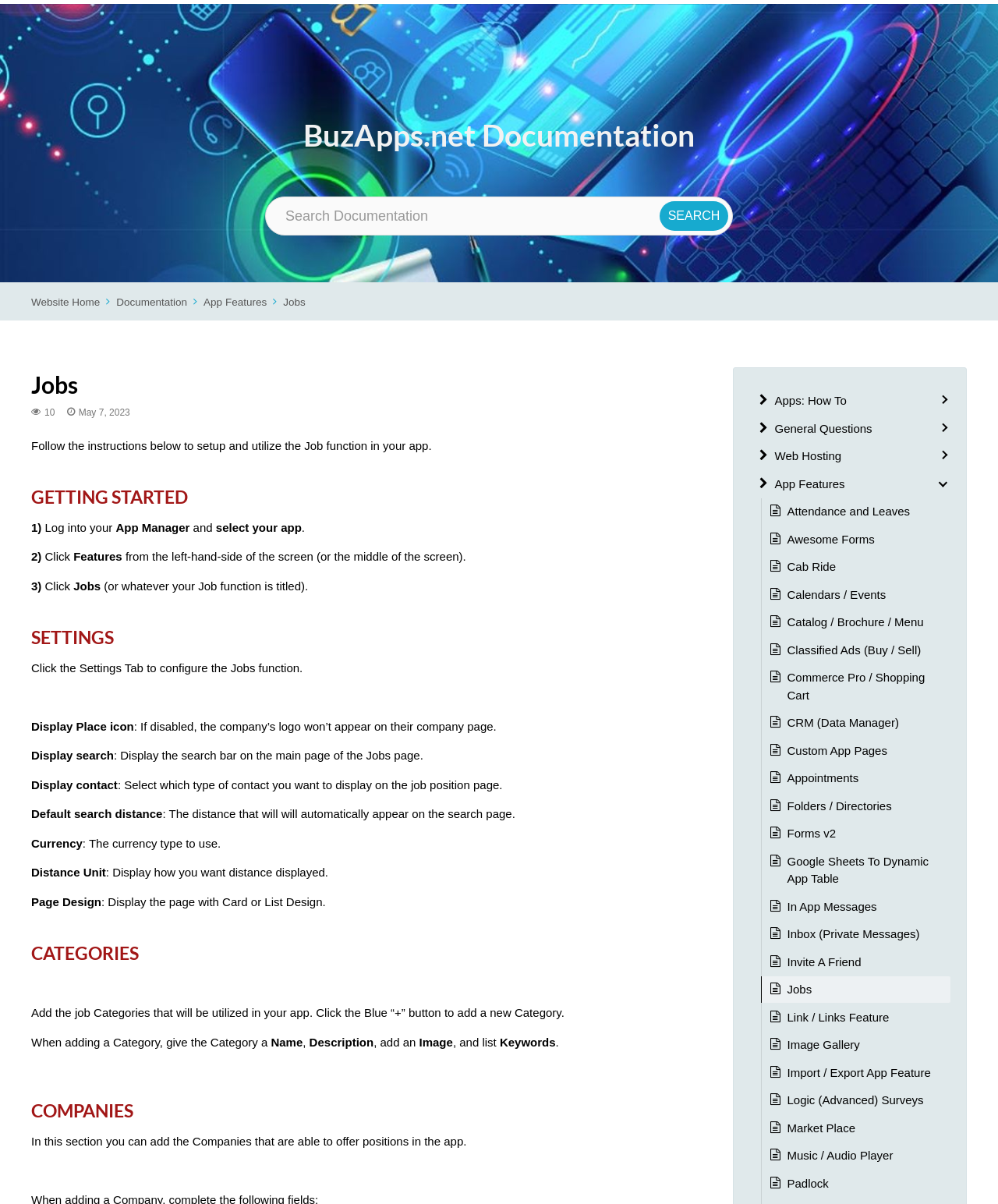Provide the bounding box coordinates of the UI element that matches the description: "Catalog / Brochure / Menu".

[0.789, 0.509, 0.925, 0.525]